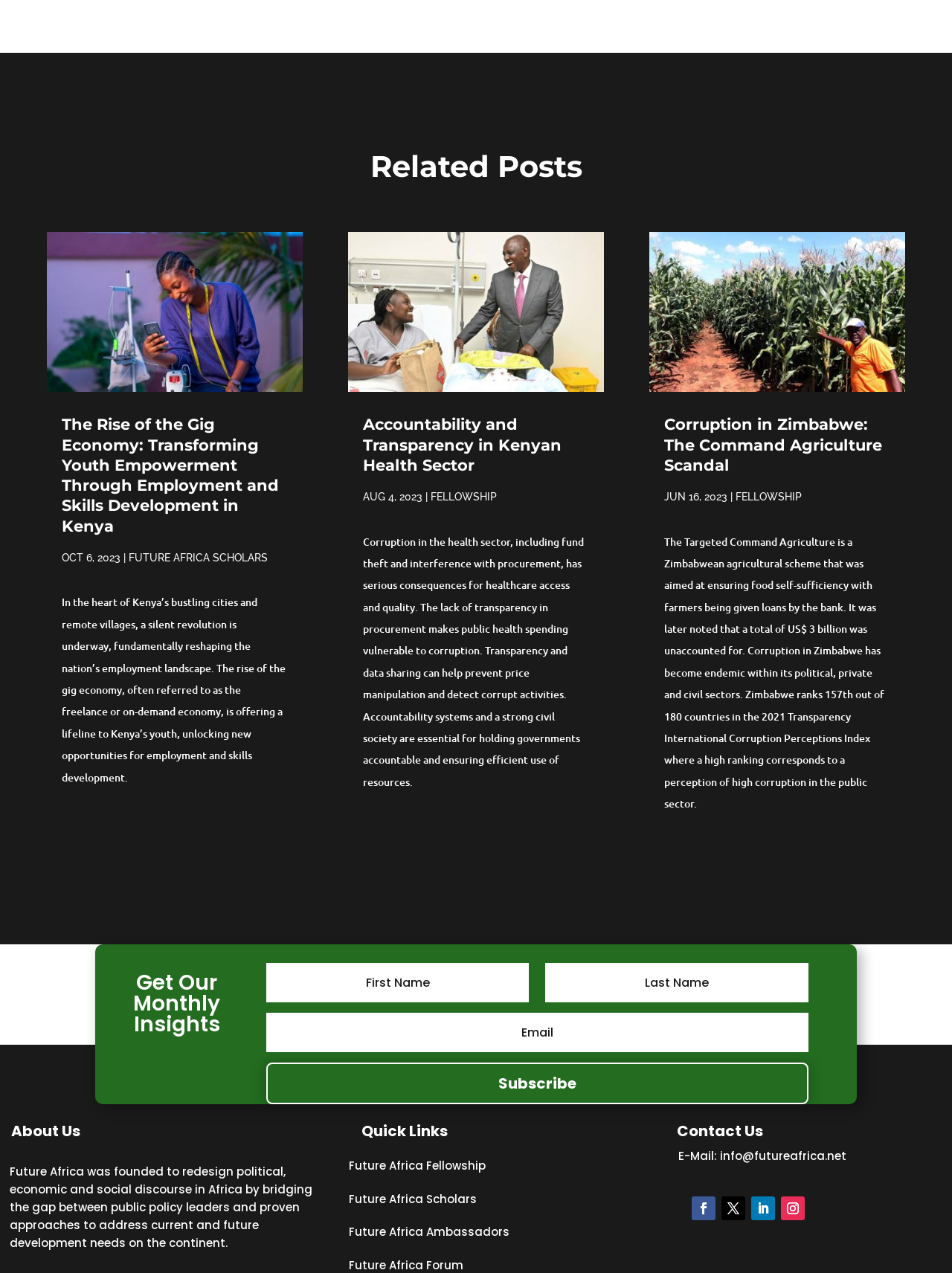What is the purpose of the 'Future Africa' organization?
Based on the visual content, answer with a single word or a brief phrase.

To redesign political, economic and social discourse in Africa